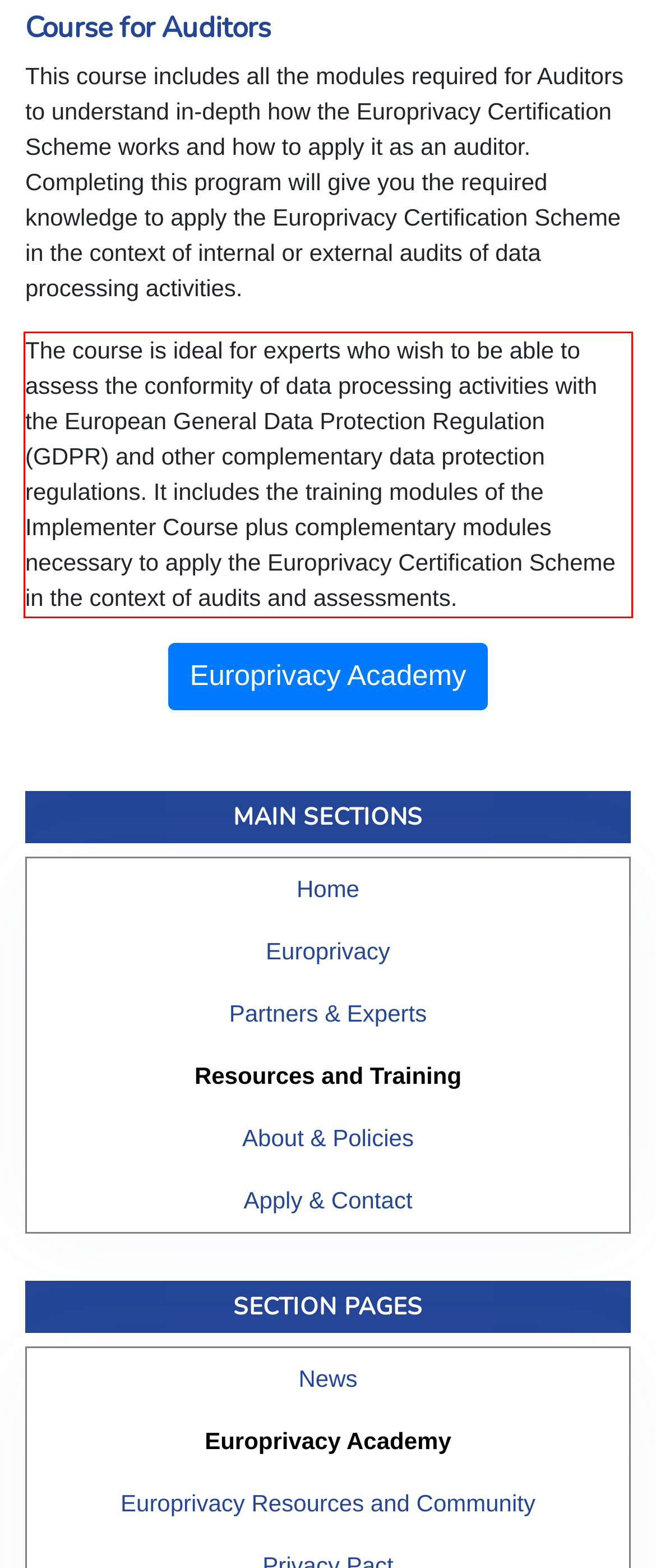Within the provided webpage screenshot, find the red rectangle bounding box and perform OCR to obtain the text content.

The course is ideal for experts who wish to be able to assess the conformity of data processing activities with the European General Data Protection Regulation (GDPR) and other complementary data protection regulations. It includes the training modules of the Implementer Course plus complementary modules necessary to apply the Europrivacy Certification Scheme in the context of audits and assessments.